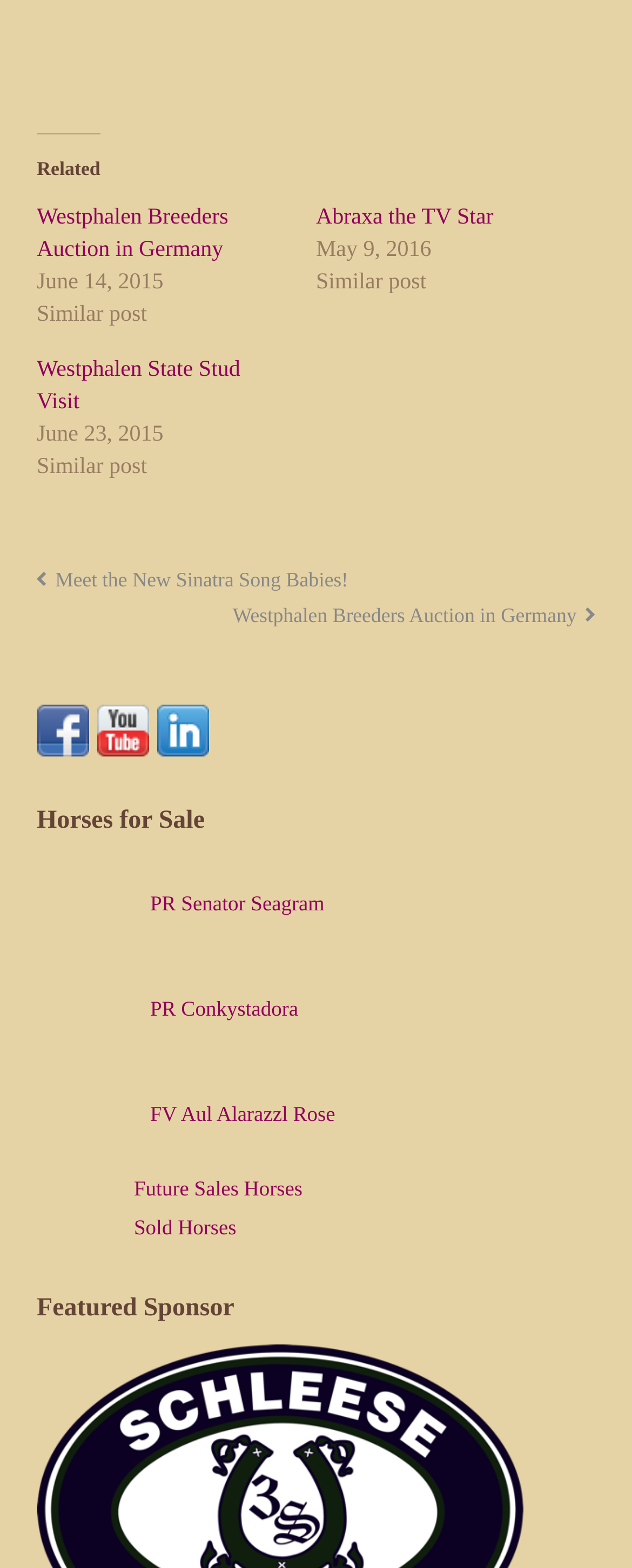Provide the bounding box coordinates of the section that needs to be clicked to accomplish the following instruction: "Click on 'Westphalen Breeders Auction in Germany'."

[0.058, 0.131, 0.361, 0.167]